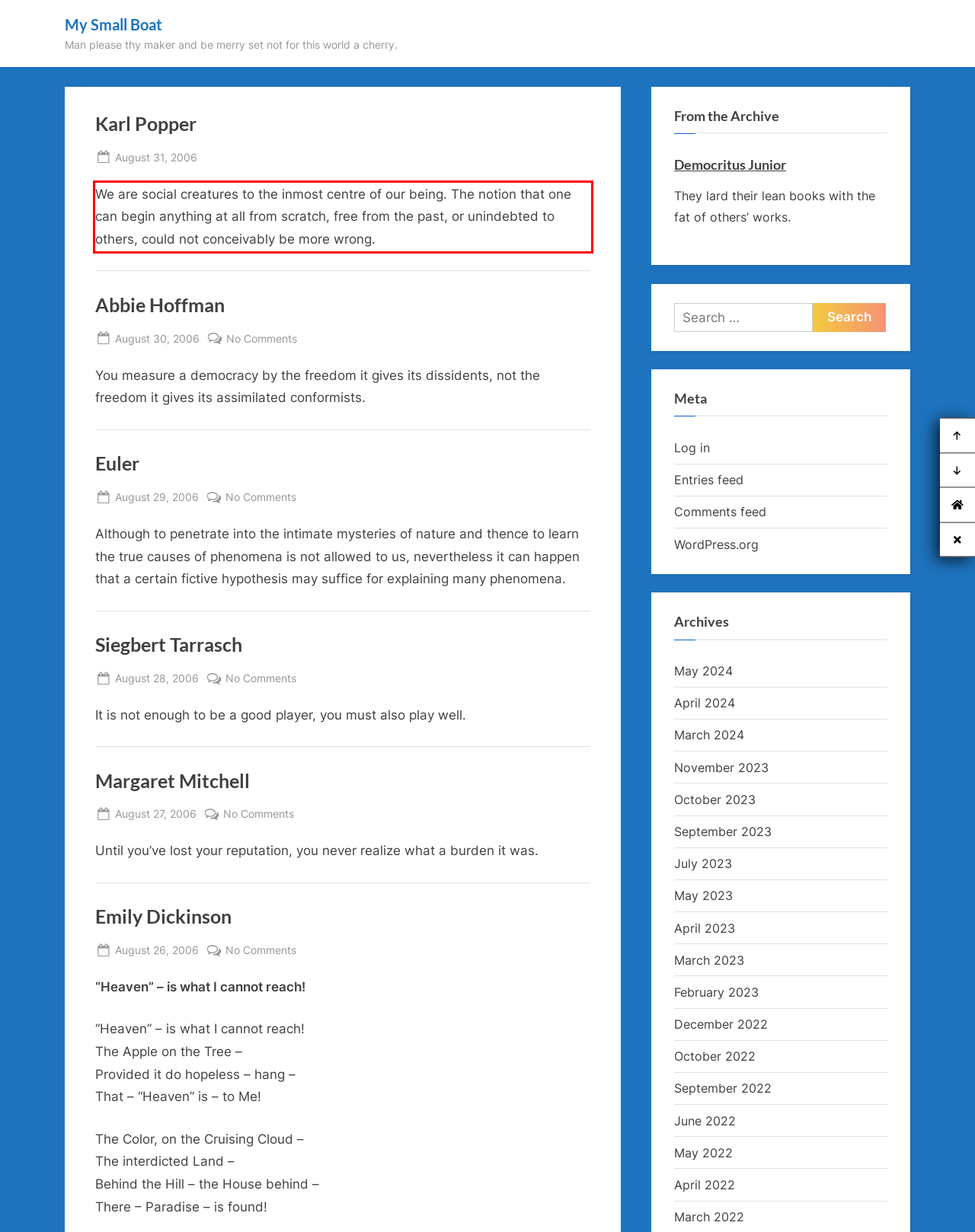From the provided screenshot, extract the text content that is enclosed within the red bounding box.

We are social creatures to the inmost centre of our being. The notion that one can begin anything at all from scratch, free from the past, or unindebted to others, could not conceivably be more wrong.